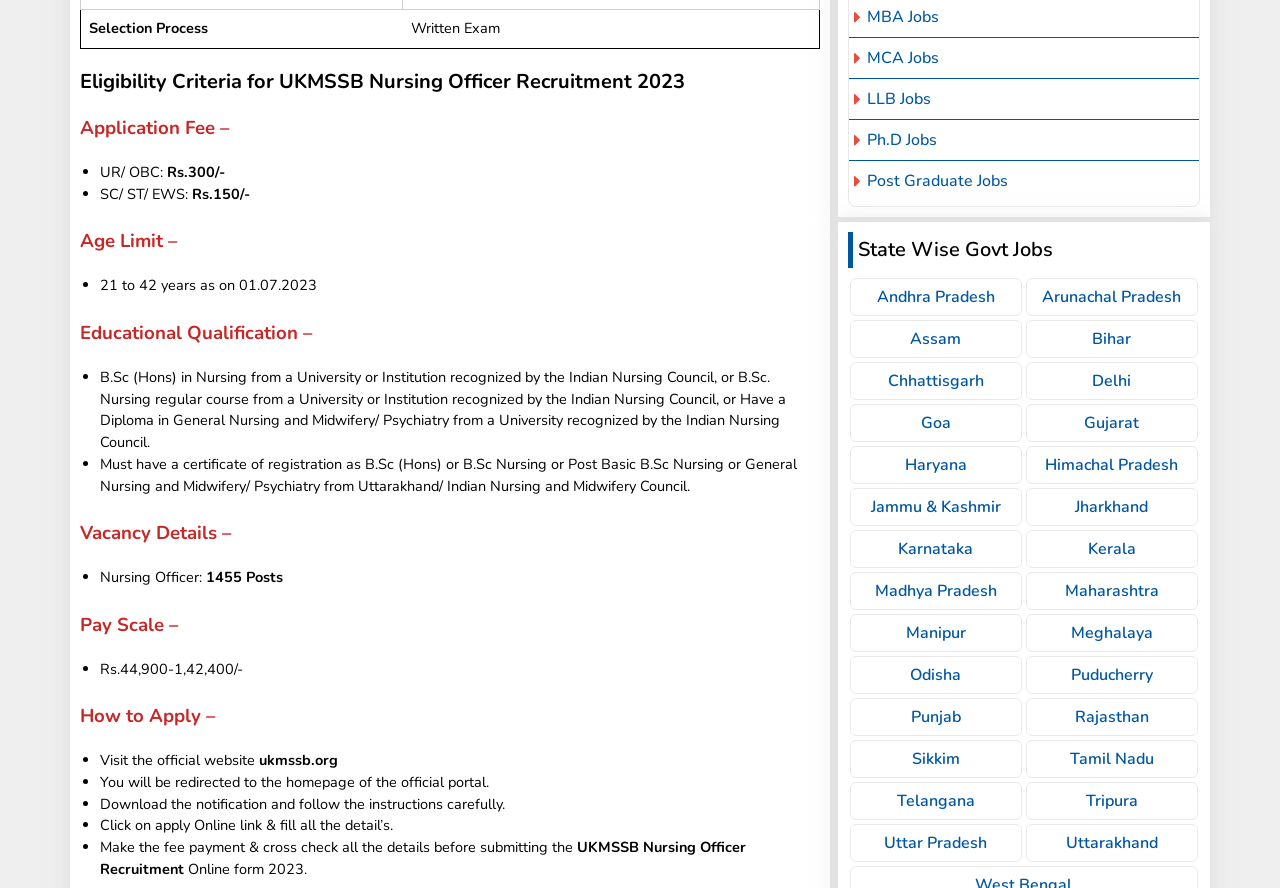Identify the bounding box coordinates for the region to click in order to carry out this instruction: "Visit the official website ukmssb.org". Provide the coordinates using four float numbers between 0 and 1, formatted as [left, top, right, bottom].

[0.202, 0.845, 0.264, 0.867]